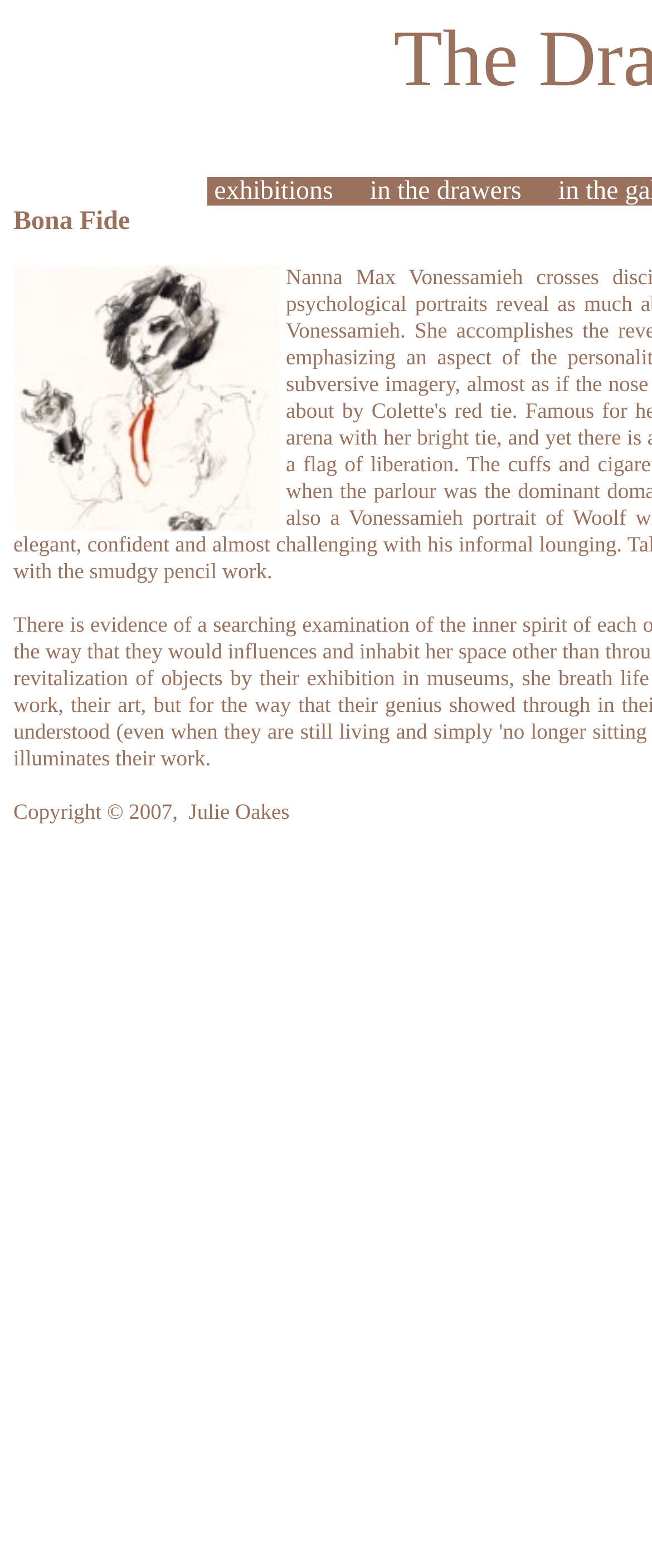Extract the bounding box coordinates of the UI element described by: "in the drawers". The coordinates should include four float numbers ranging from 0 to 1, e.g., [left, top, right, bottom].

[0.567, 0.113, 0.8, 0.131]